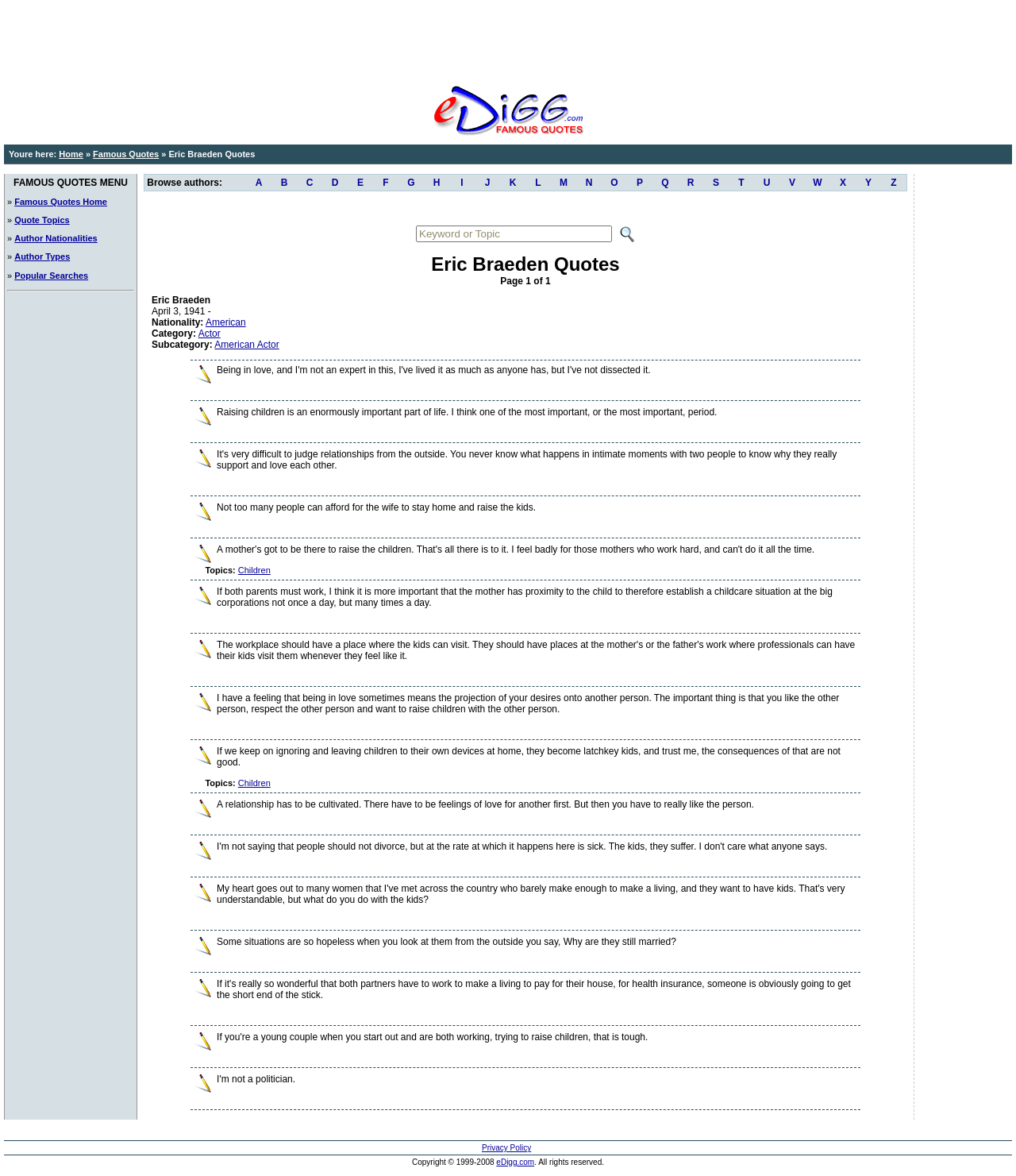Find the bounding box coordinates of the area to click in order to follow the instruction: "View famous quotes by clicking on 'Famous Quotes Home'".

[0.014, 0.167, 0.105, 0.176]